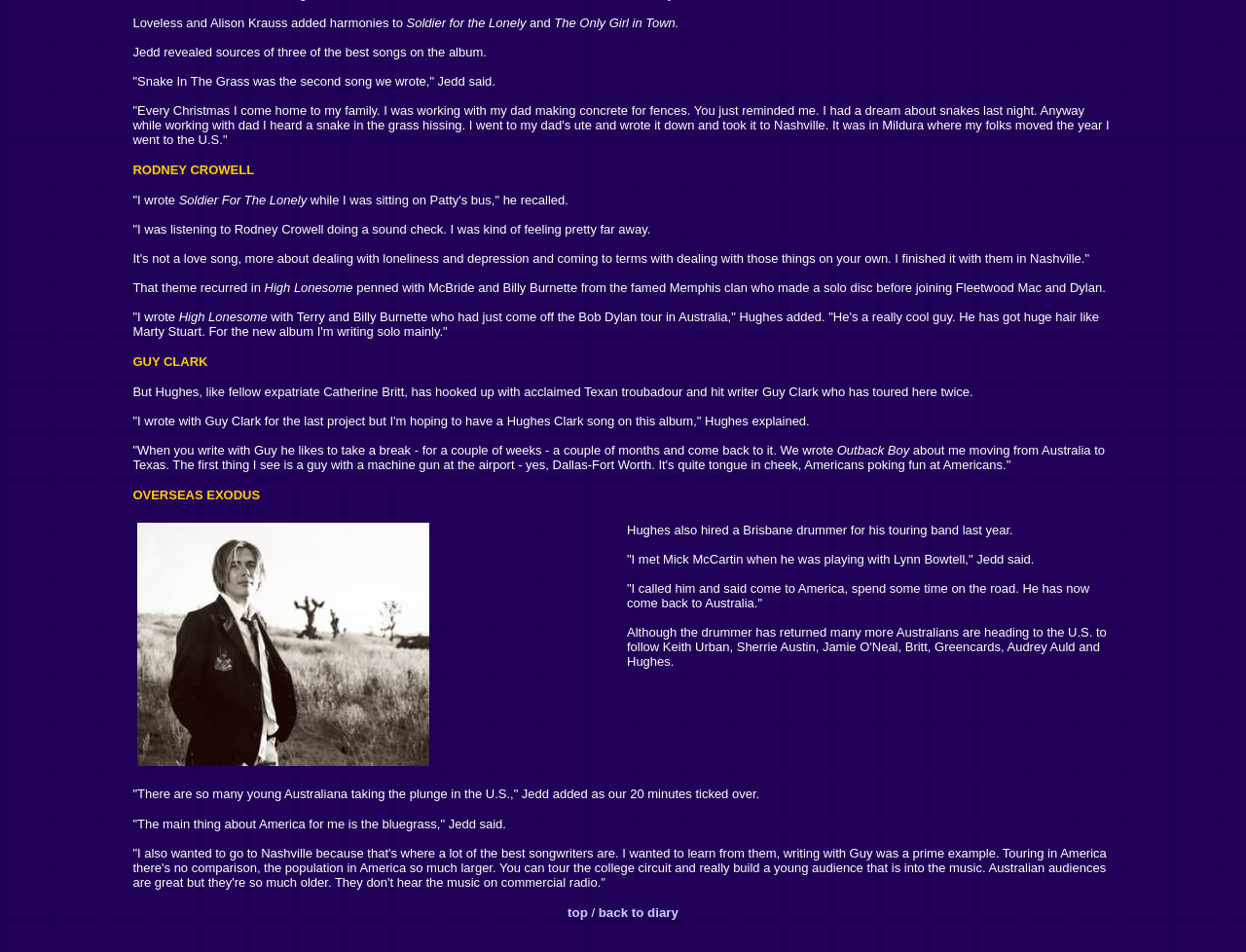With reference to the image, please provide a detailed answer to the following question: How many Australians are mentioned as having moved to the U.S. to pursue music?

The text mentions several Australians who have moved to the U.S. to pursue music, including Keith Urban, Sherrie Austin, Jamie O'Neal, Britt, Greencards, Audrey Auld, and Hughes, indicating that at least 7 Australians have made the move.